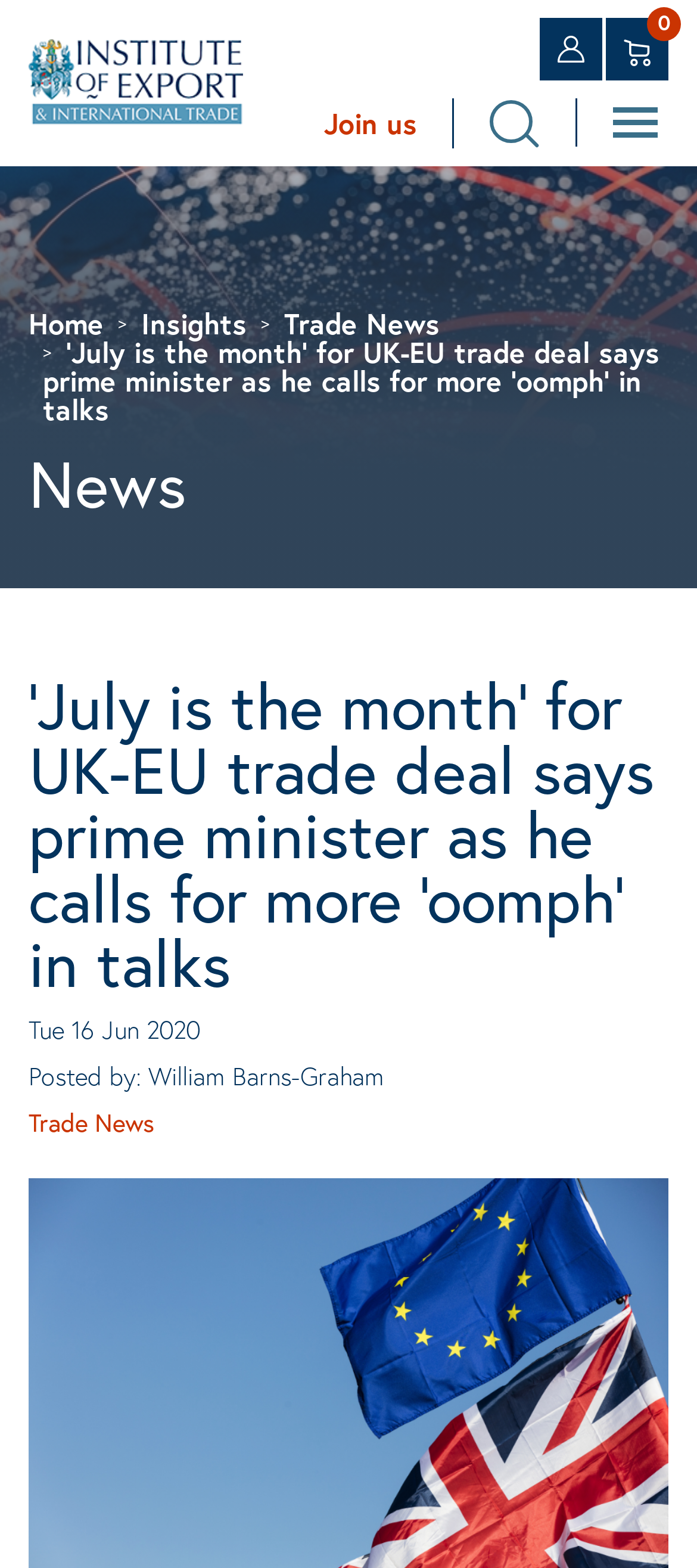Can you determine the bounding box coordinates of the area that needs to be clicked to fulfill the following instruction: "Join us"?

[0.465, 0.065, 0.598, 0.092]